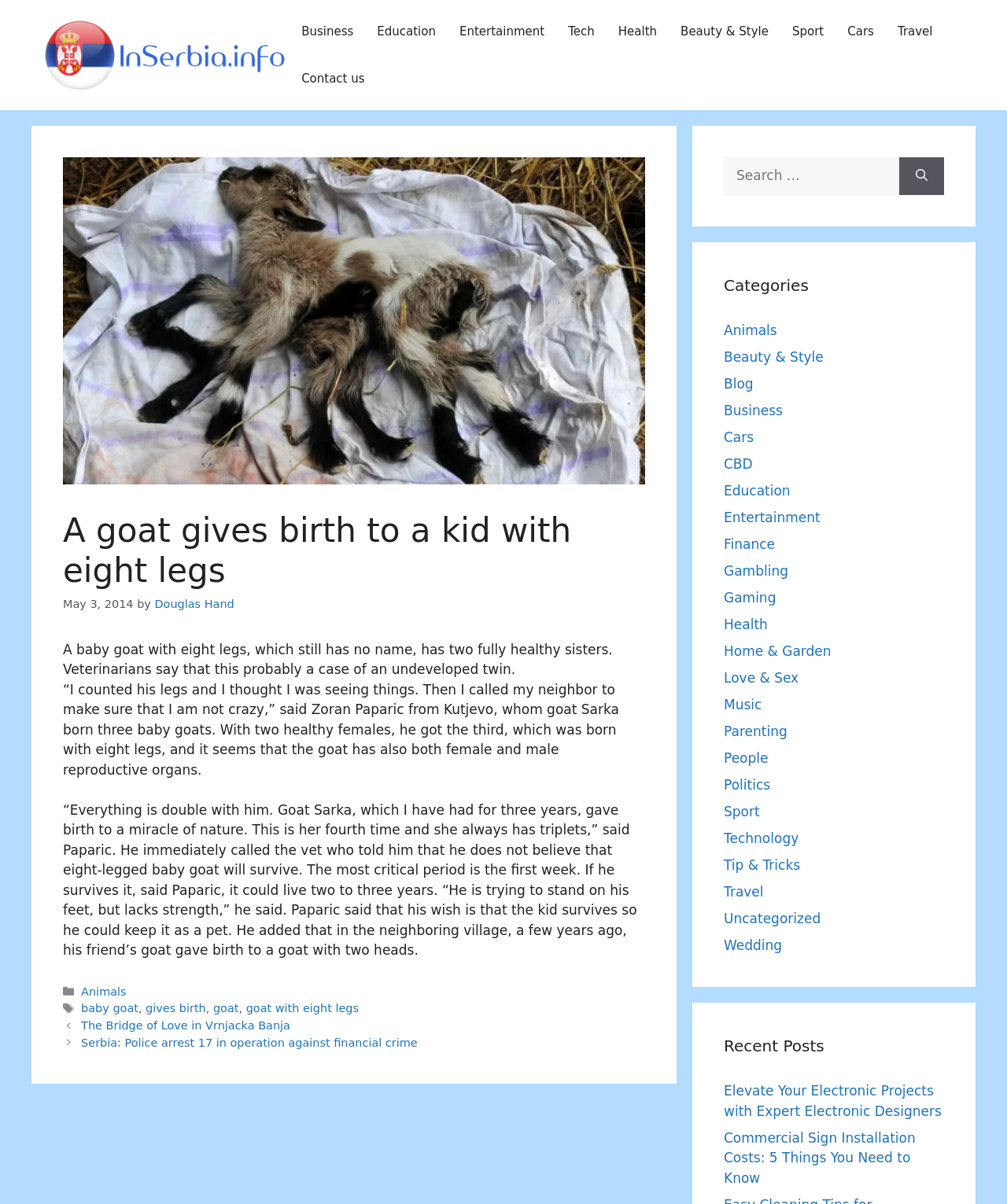Given the description of the UI element: "gives birth", predict the bounding box coordinates in the form of [left, top, right, bottom], with each value being a float between 0 and 1.

[0.145, 0.832, 0.204, 0.843]